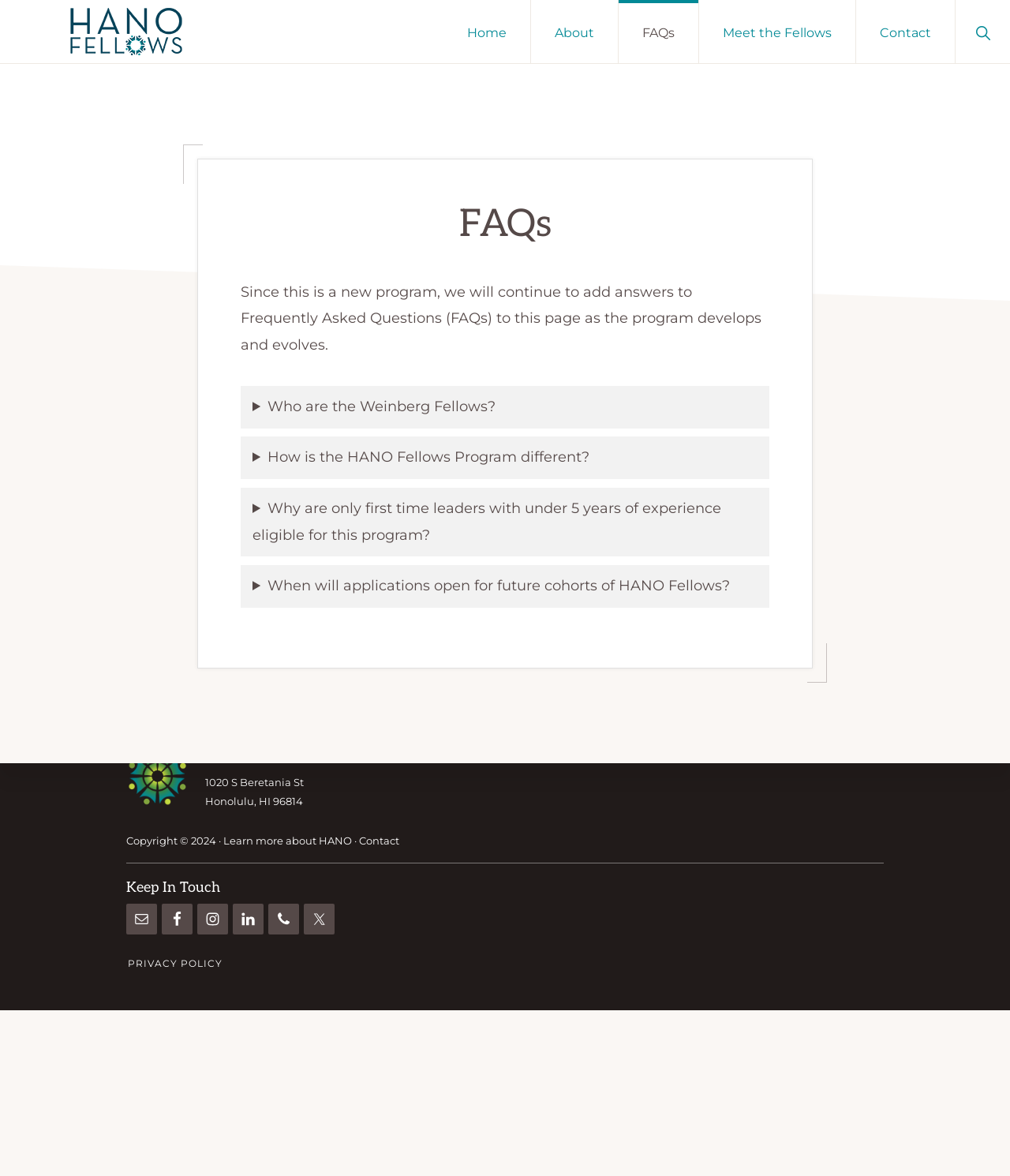Please provide a detailed answer to the question below by examining the image:
What is the name of the program?

The name of the program can be found in the top-left corner of the webpage, where it says 'FAQs | HANO Fellows'. It is also mentioned in the image and static text elements with the same name.